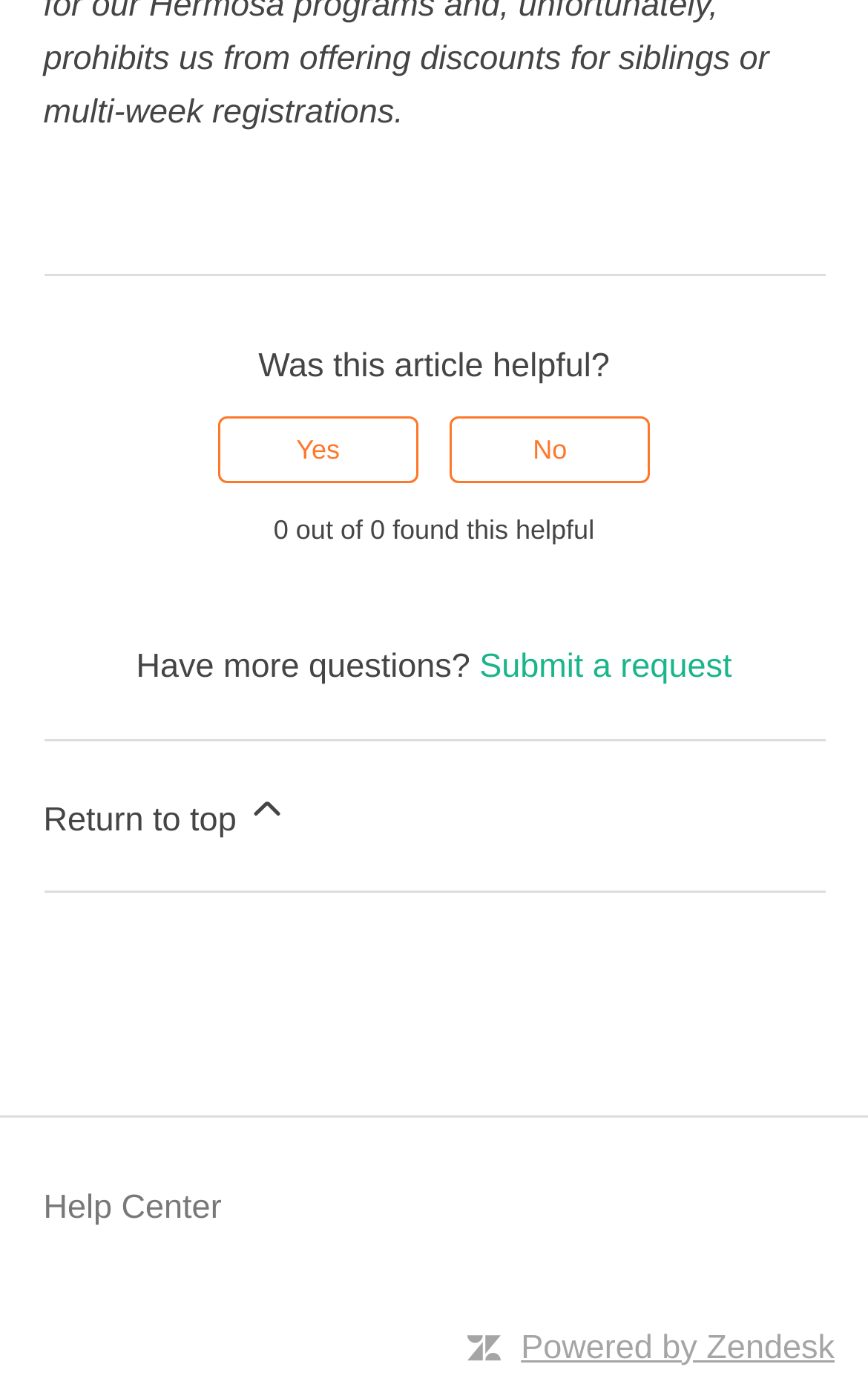Identify the bounding box coordinates of the HTML element based on this description: "Yes".

[0.251, 0.3, 0.482, 0.348]